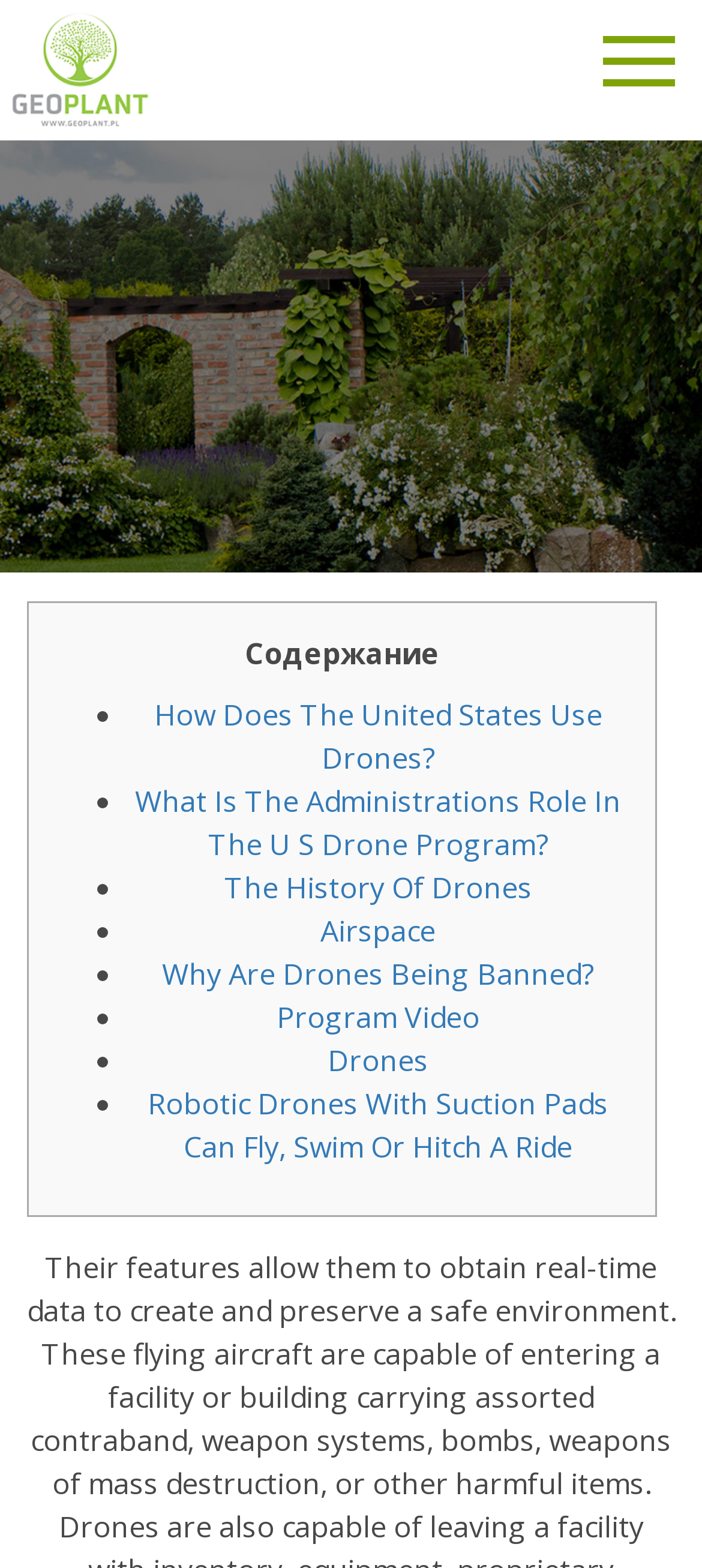Indicate the bounding box coordinates of the clickable region to achieve the following instruction: "read about why drones are being banned."

[0.231, 0.608, 0.846, 0.633]